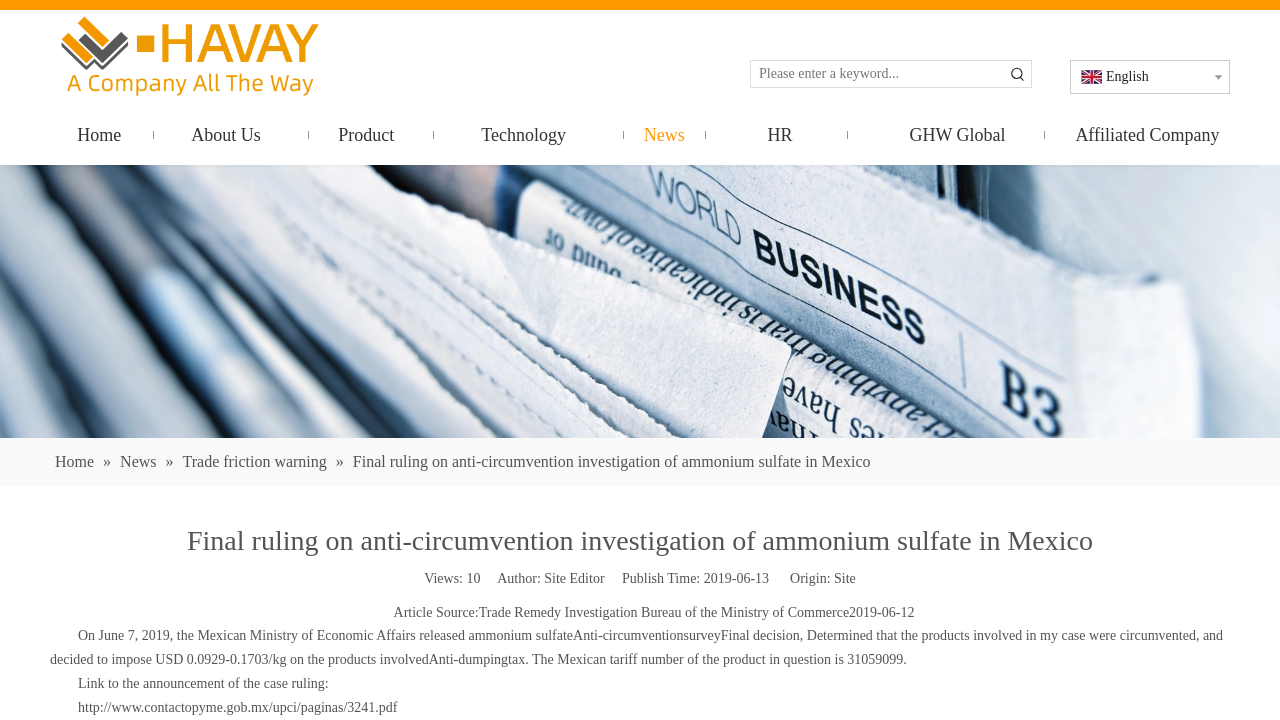Identify the bounding box coordinates for the UI element described as: "Trade friction warning".

[0.143, 0.63, 0.258, 0.653]